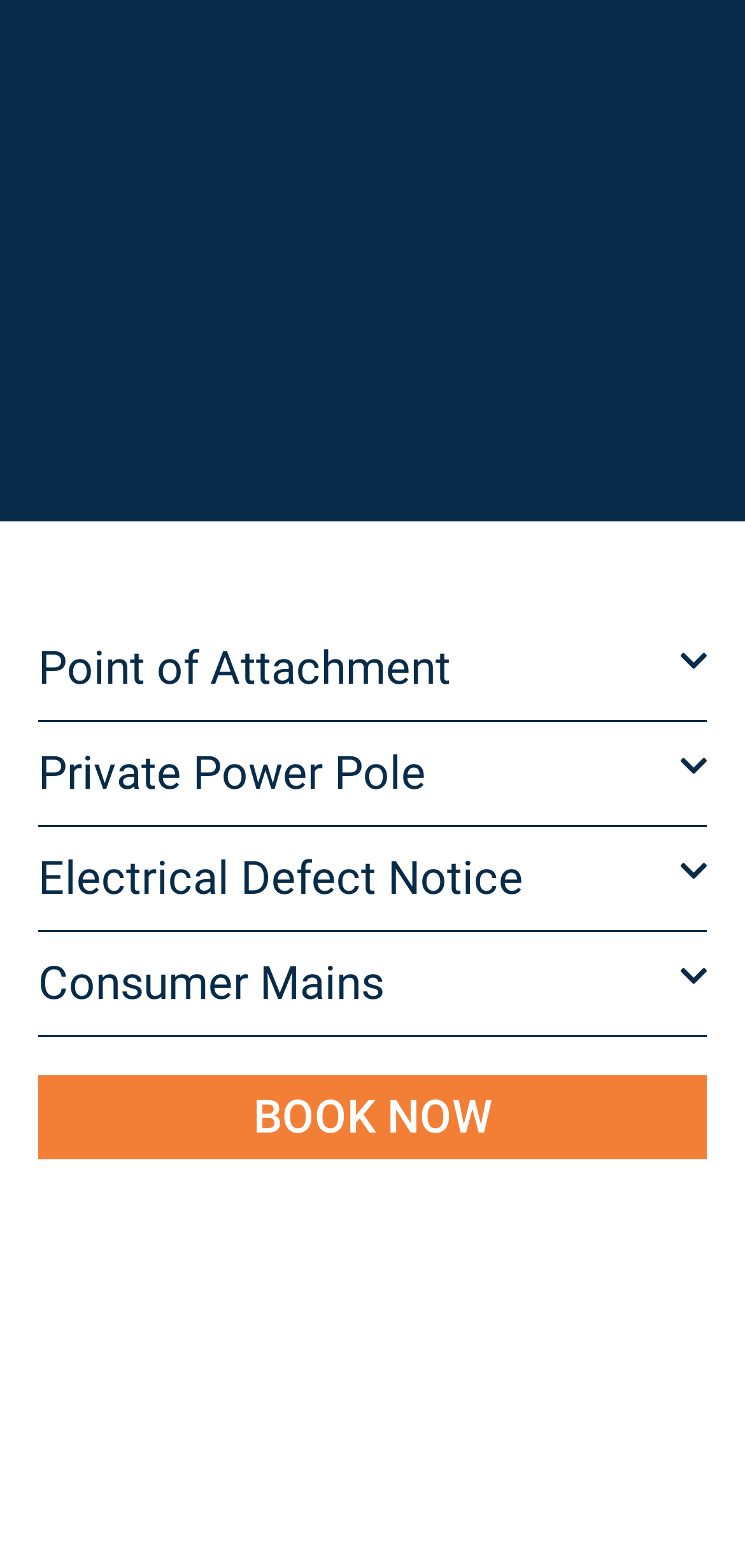Refer to the element description BOOK NOW and identify the corresponding bounding box in the screenshot. Format the coordinates as (top-left x, top-left y, bottom-right x, bottom-right y) with values in the range of 0 to 1.

[0.051, 0.686, 0.949, 0.74]